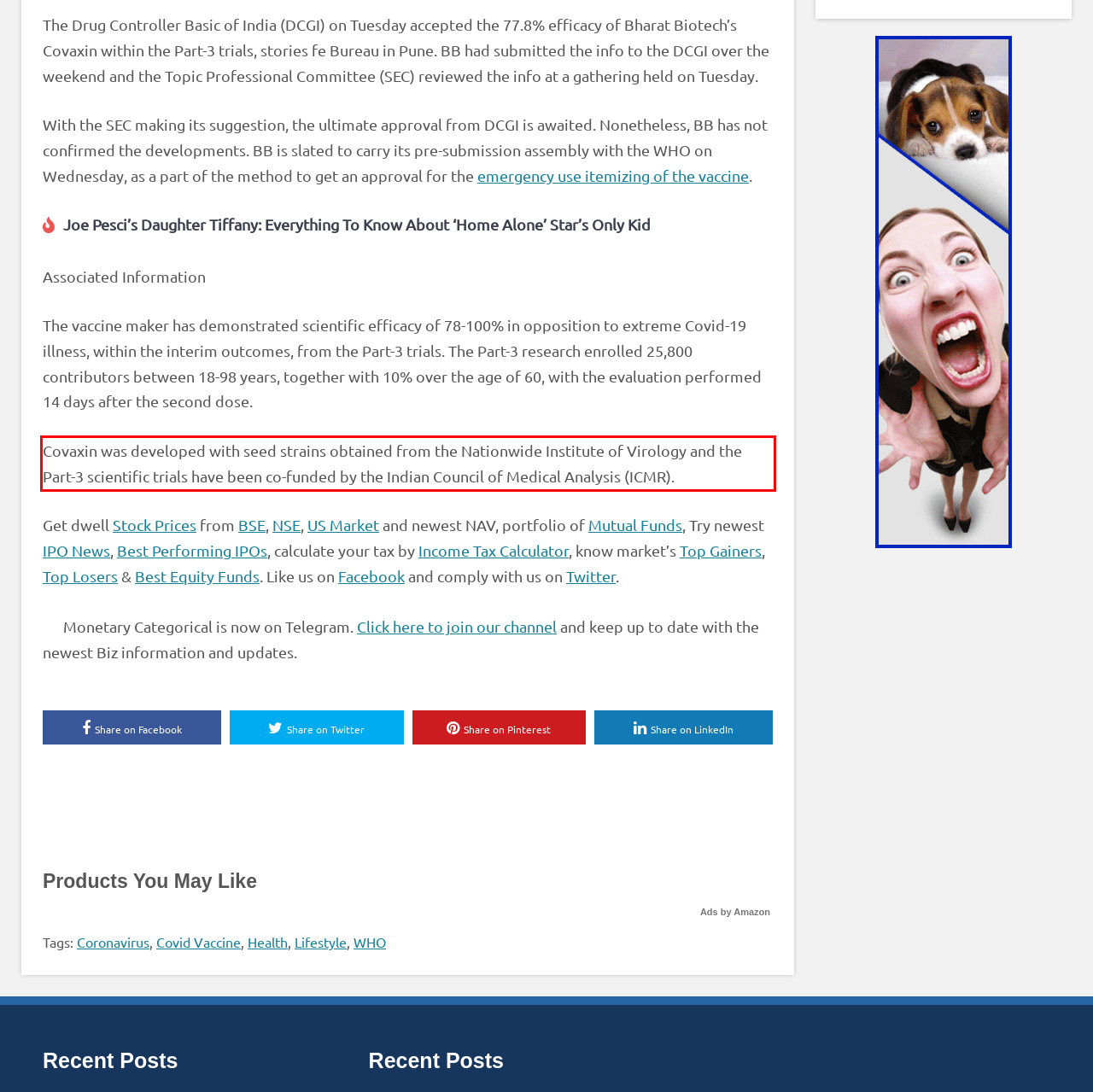Please identify and extract the text from the UI element that is surrounded by a red bounding box in the provided webpage screenshot.

Covaxin was developed with seed strains obtained from the Nationwide Institute of Virology and the Part-3 scientific trials have been co-funded by the Indian Council of Medical Analysis (ICMR).